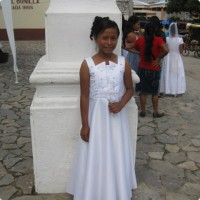What is the occasion likely to be?
Look at the image and answer the question using a single word or phrase.

First Communion